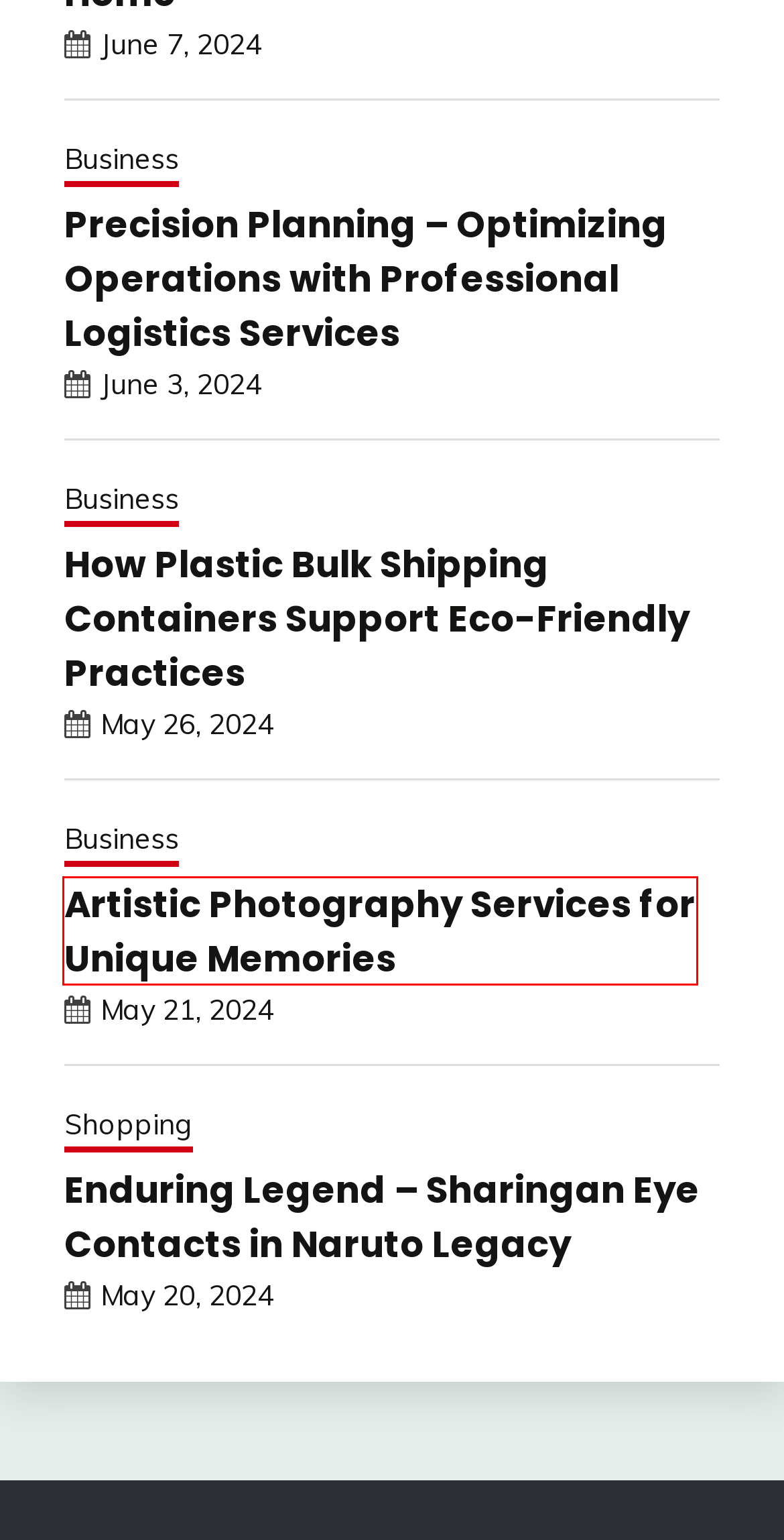A screenshot of a webpage is provided, featuring a red bounding box around a specific UI element. Identify the webpage description that most accurately reflects the new webpage after interacting with the selected element. Here are the candidates:
A. Artistic Photography Services for Unique Memories - Rawlins Plantation
B. general Archives - Rawlins Plantation
C. Sports Archives - Rawlins Plantation
D. Pet Archives - Rawlins Plantation
E. Shopping Archives - Rawlins Plantation
F. Home Archives - Rawlins Plantation
G. admin, Author at Rawlins Plantation
H. Enduring Legend - Sharingan Eye Contacts in Naruto Legacy - Rawlins Plantation

A